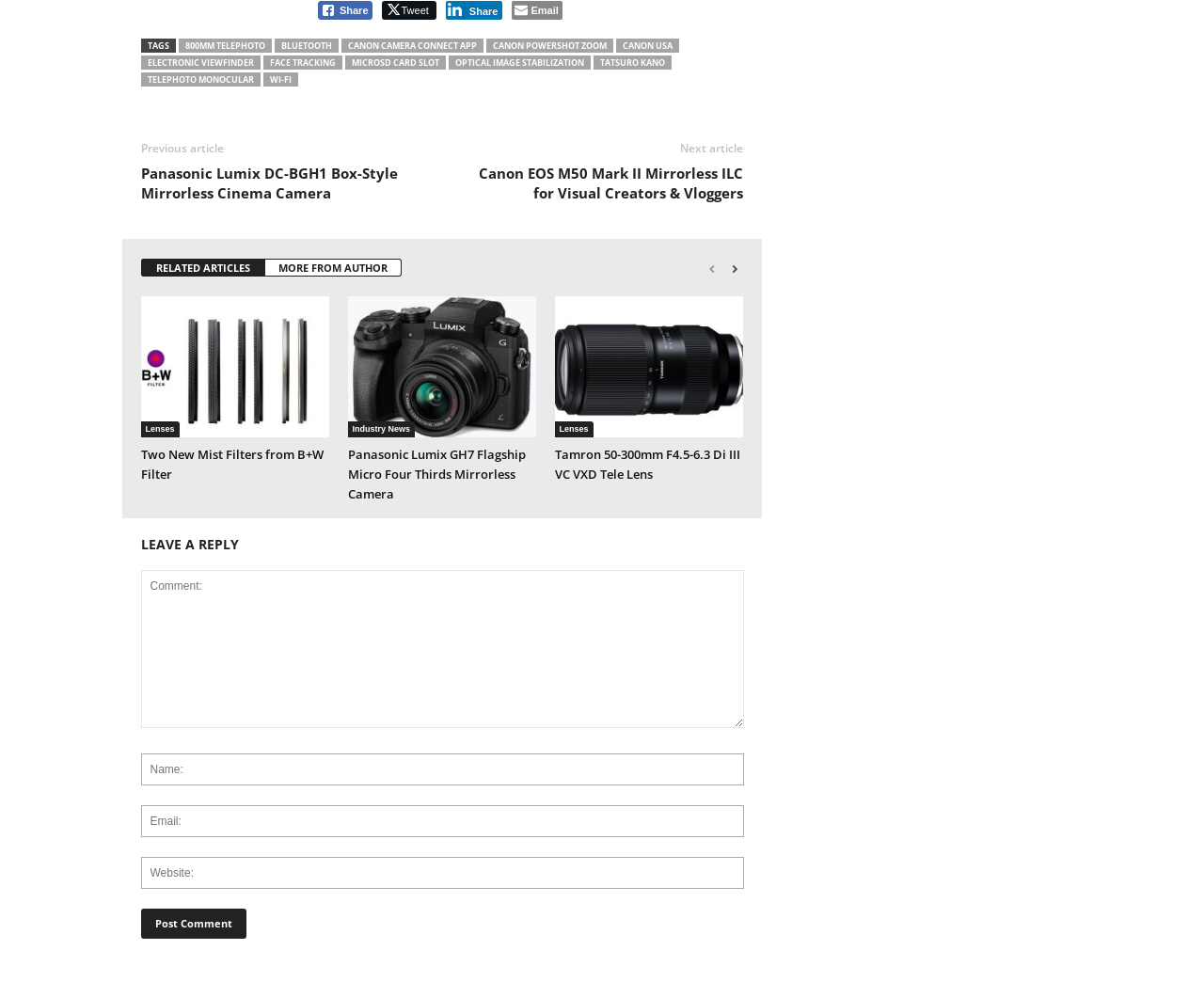Locate the UI element described as follows: "telephoto monocular". Return the bounding box coordinates as four float numbers between 0 and 1 in the order [left, top, right, bottom].

[0.117, 0.073, 0.216, 0.088]